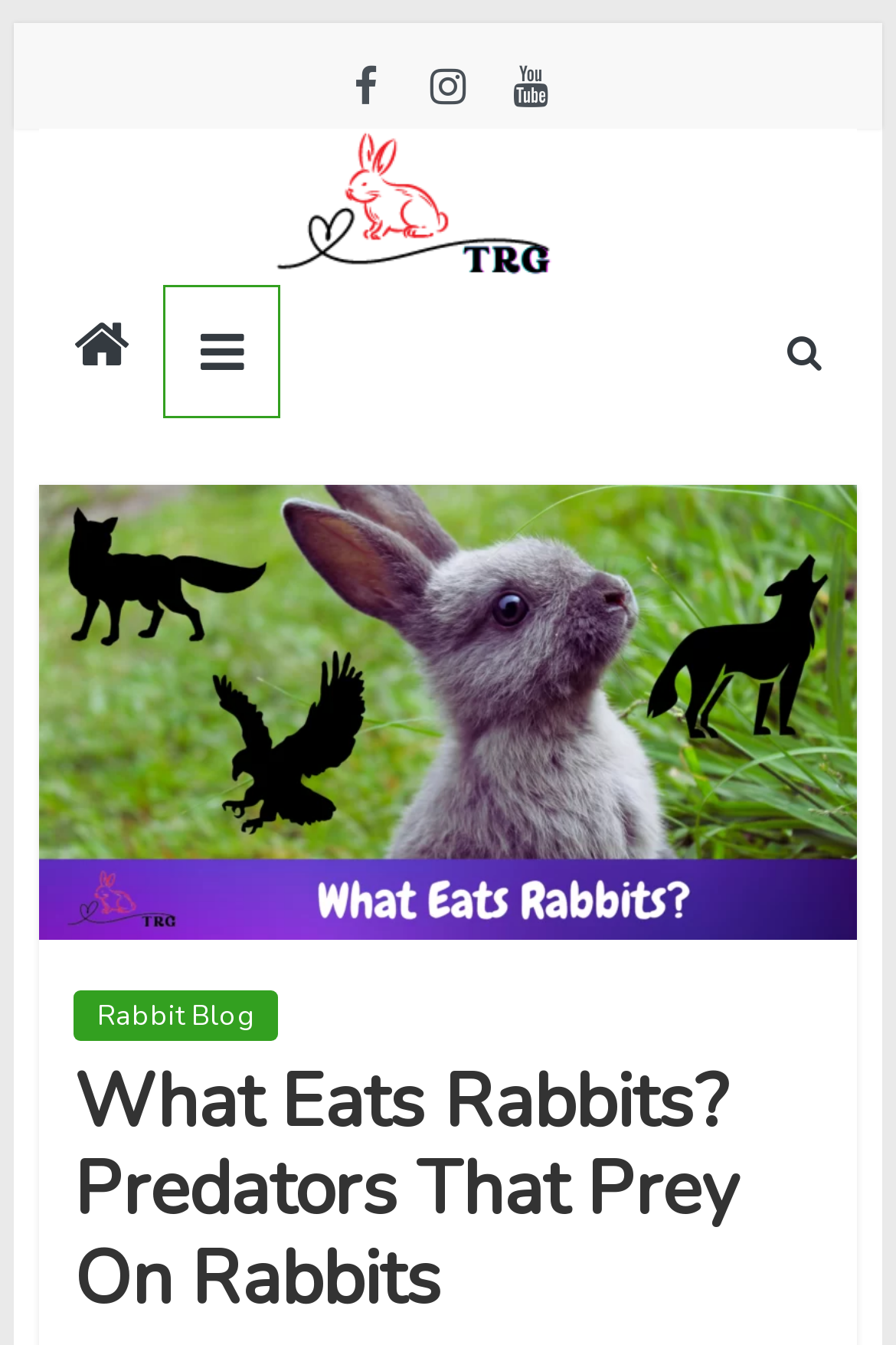Answer the question in one word or a short phrase:
What is the name of the website?

The Rabbit Guide